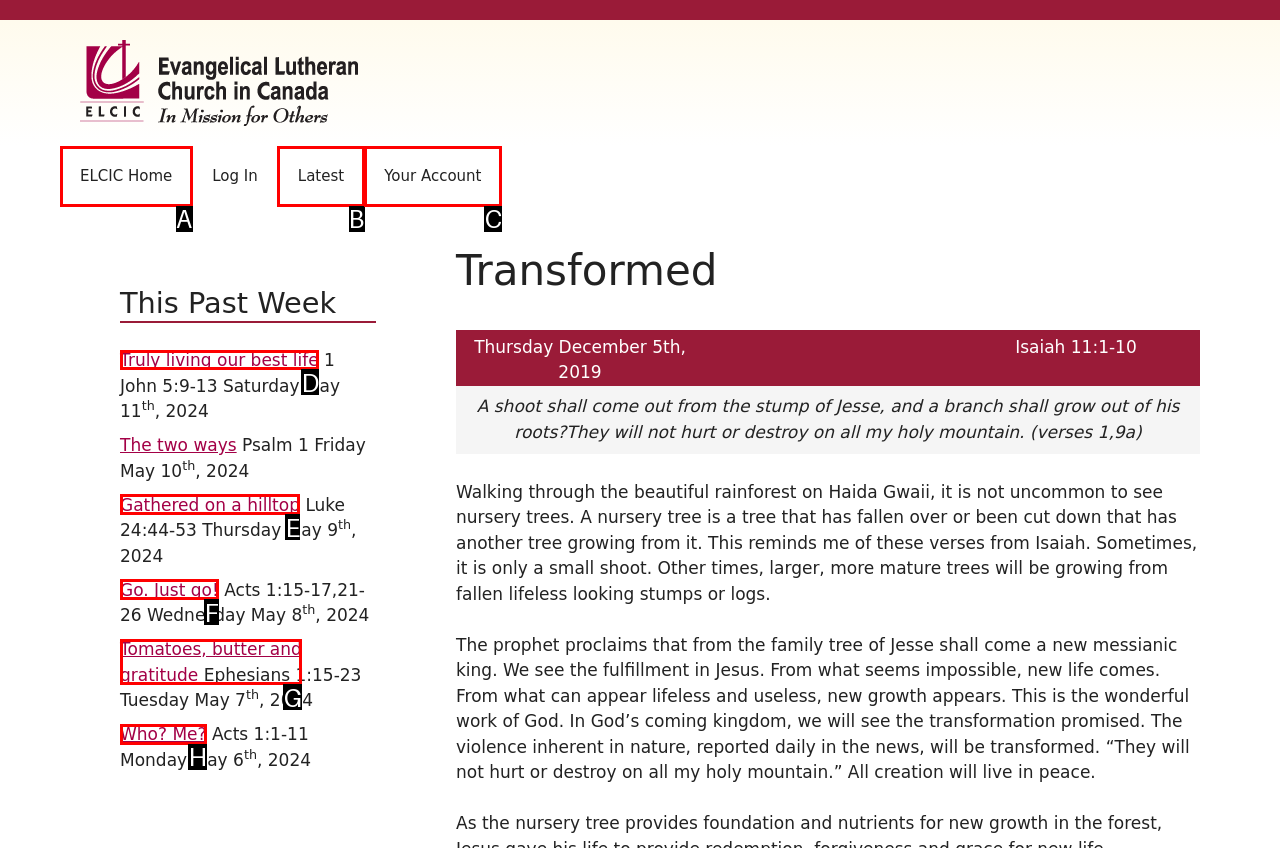Select the letter of the option that should be clicked to achieve the specified task: Click on the 'Truly living our best life' link. Respond with just the letter.

D